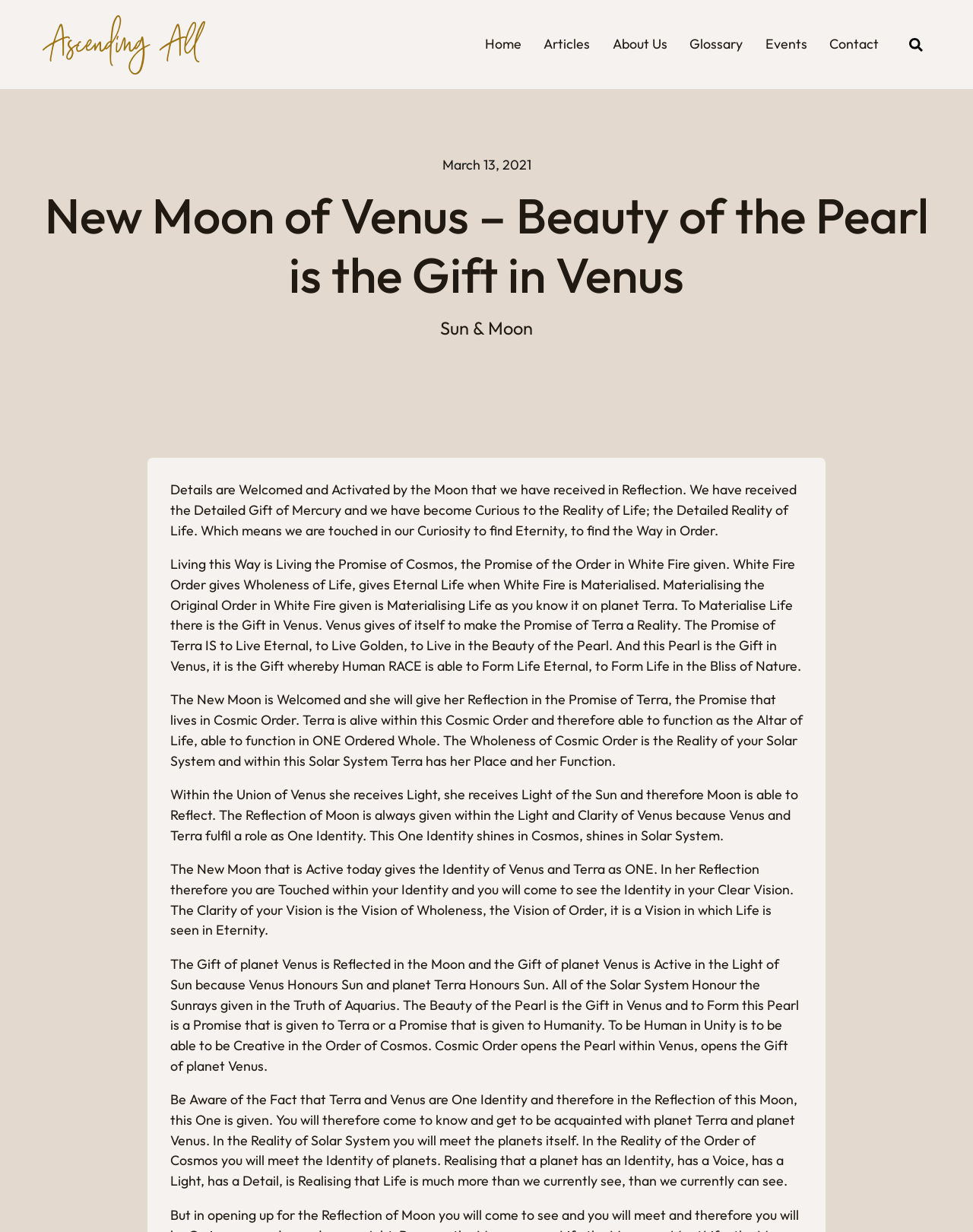Find the bounding box coordinates of the element to click in order to complete the given instruction: "Go to Home page."

[0.498, 0.028, 0.536, 0.044]